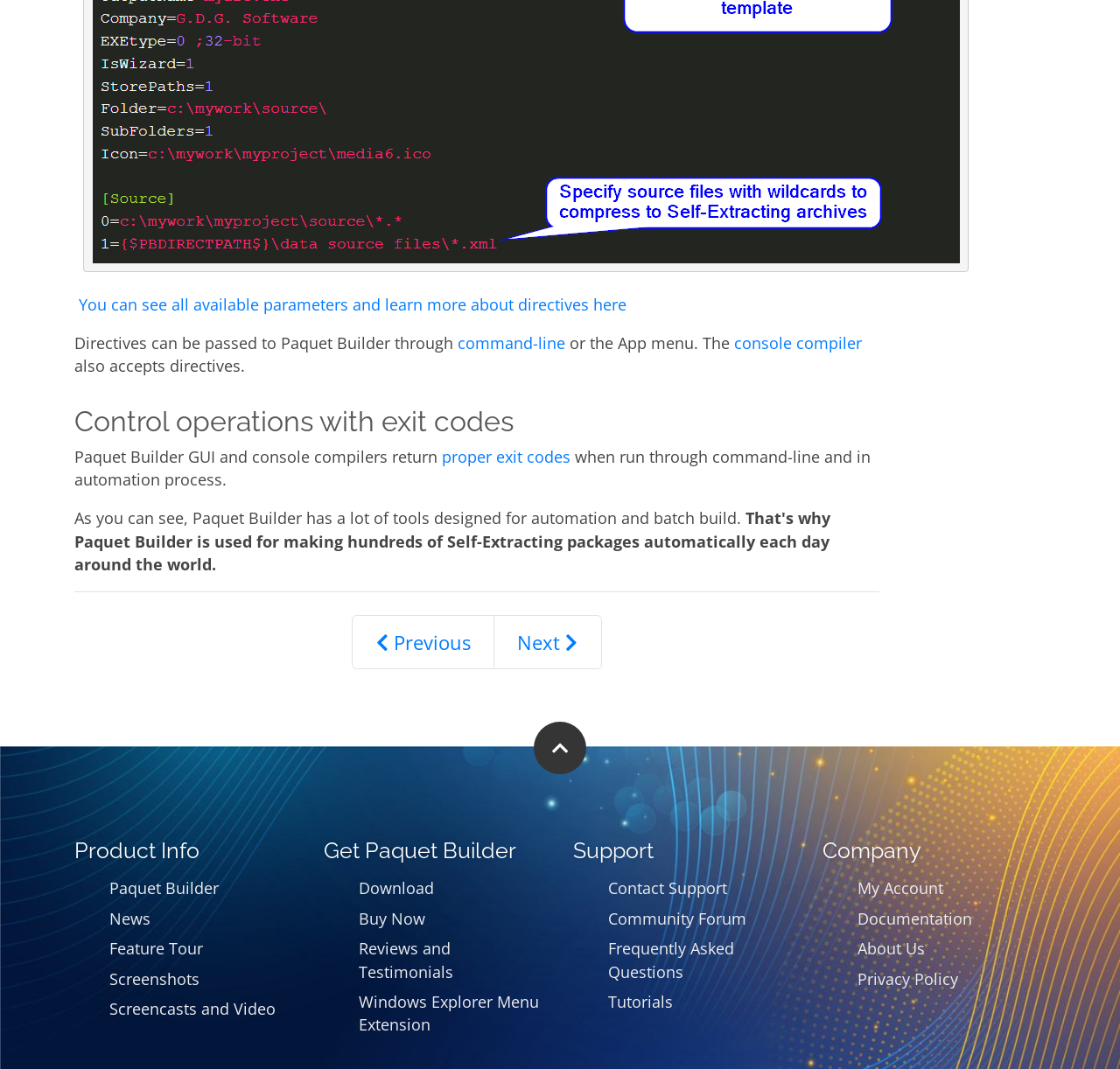Determine the bounding box coordinates for the area that should be clicked to carry out the following instruction: "Learn more about directives".

[0.066, 0.275, 0.559, 0.294]